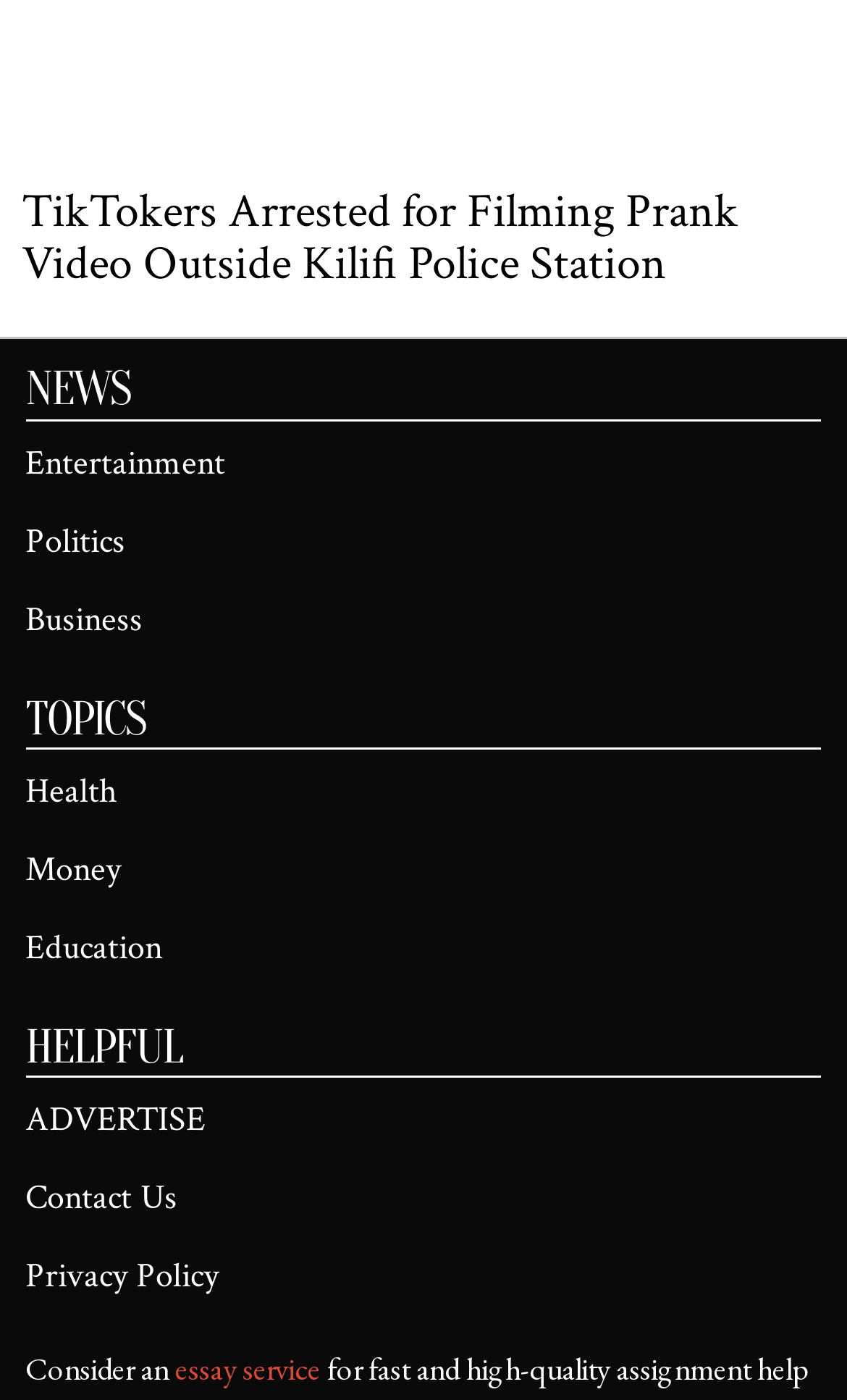Please identify the bounding box coordinates of where to click in order to follow the instruction: "Click the logo to open in a new window".

None